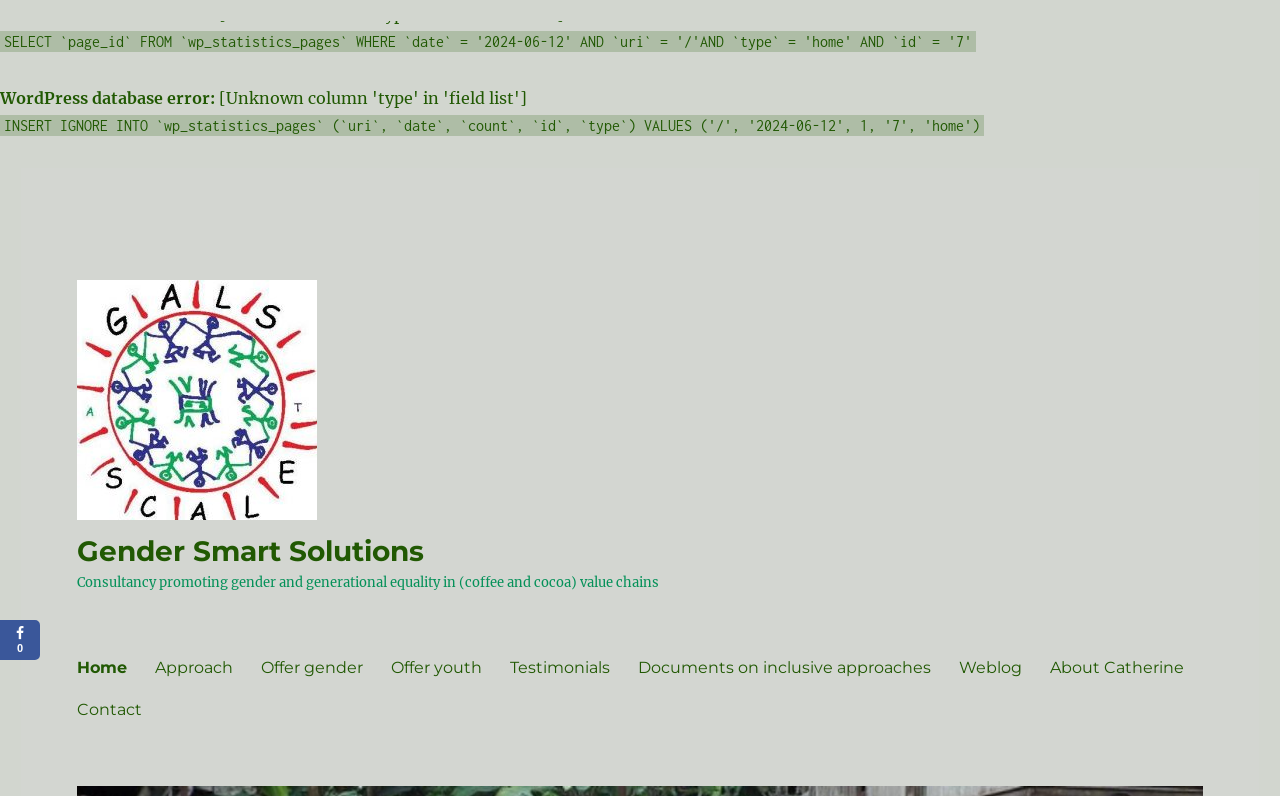Please indicate the bounding box coordinates of the element's region to be clicked to achieve the instruction: "visit weblog". Provide the coordinates as four float numbers between 0 and 1, i.e., [left, top, right, bottom].

[0.738, 0.812, 0.81, 0.864]